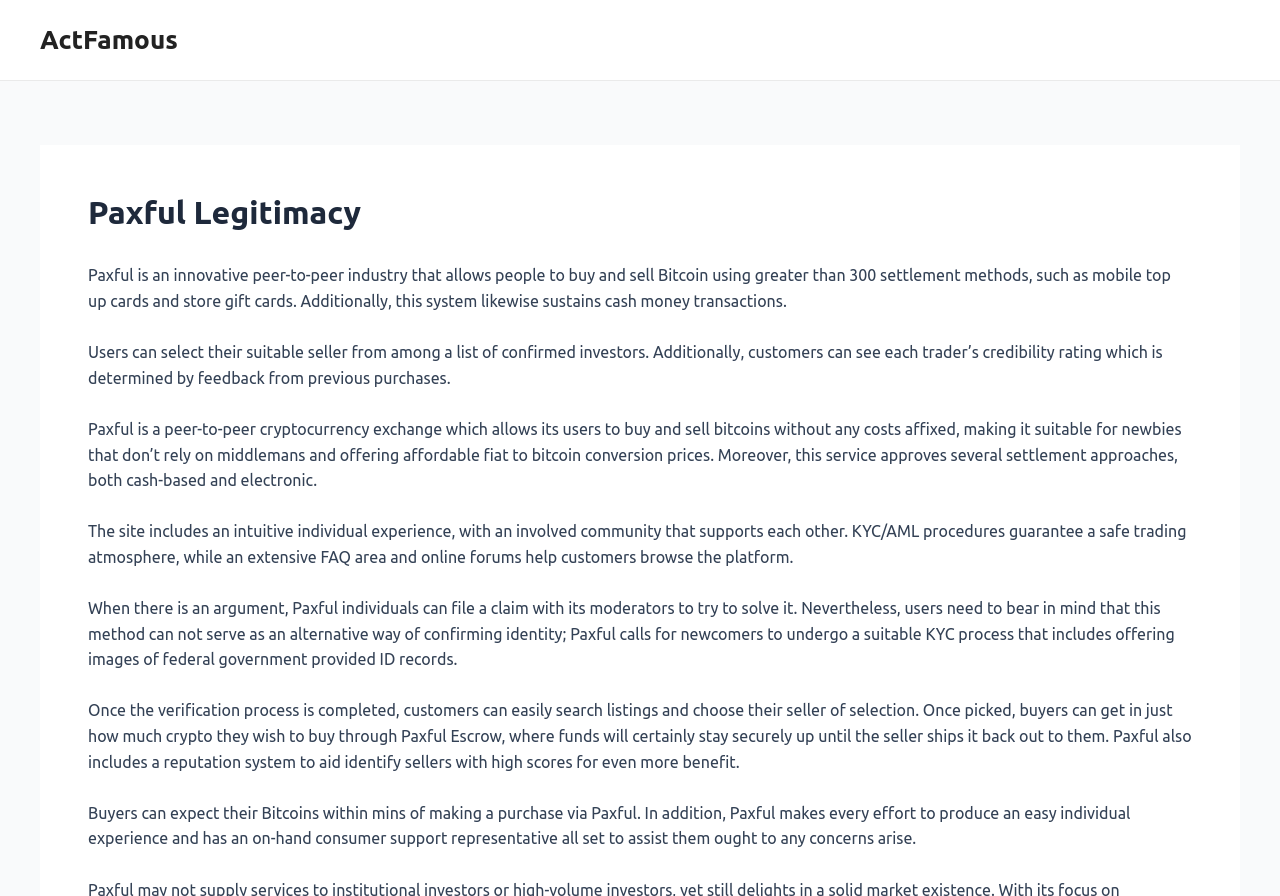How many settlement methods are supported by Paxful?
Could you answer the question with a detailed and thorough explanation?

According to the webpage content, Paxful allows people to buy and sell Bitcoin using greater than 300 settlement methods, such as mobile top up cards and store gift cards.